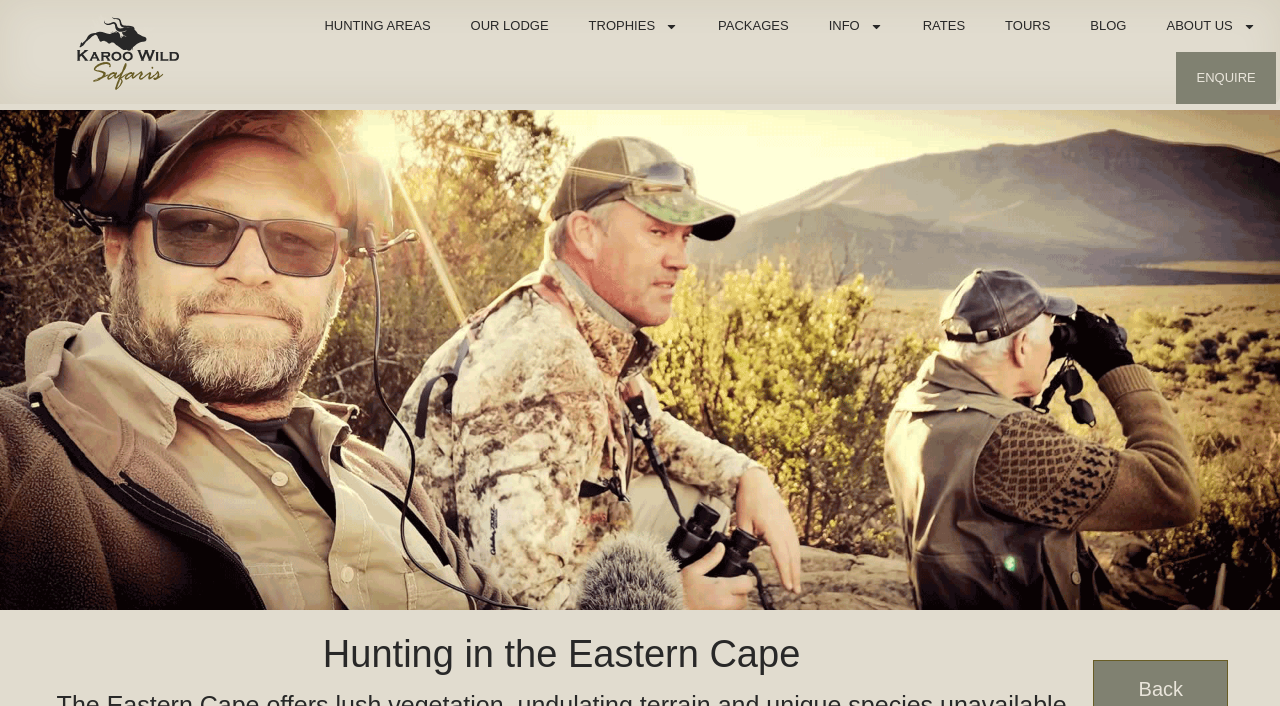Determine the bounding box coordinates of the target area to click to execute the following instruction: "Explore TROPHIES."

[0.444, 0.0, 0.545, 0.074]